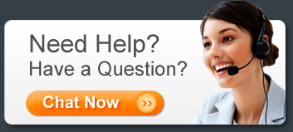Provide a rich and detailed narrative of the image.

This image features a customer support button designed to encourage users to reach out for assistance. The button prominently displays the text "Need Help? Have a Question?" alongside a friendly, smiling operator wearing a headset, suggesting immediate availability for communication. 

The button is designed in an inviting style, with a warm orange background and a rounded shape that draws attention. Below the primary prompt, a smaller arrow indicates that clicking here will initiate a chat, making it clear to users that they can easily connect with support. This visual cue promotes a user-friendly experience, aligning perfectly with the website's goal of providing comprehensive help related to academic assignments and case studies.